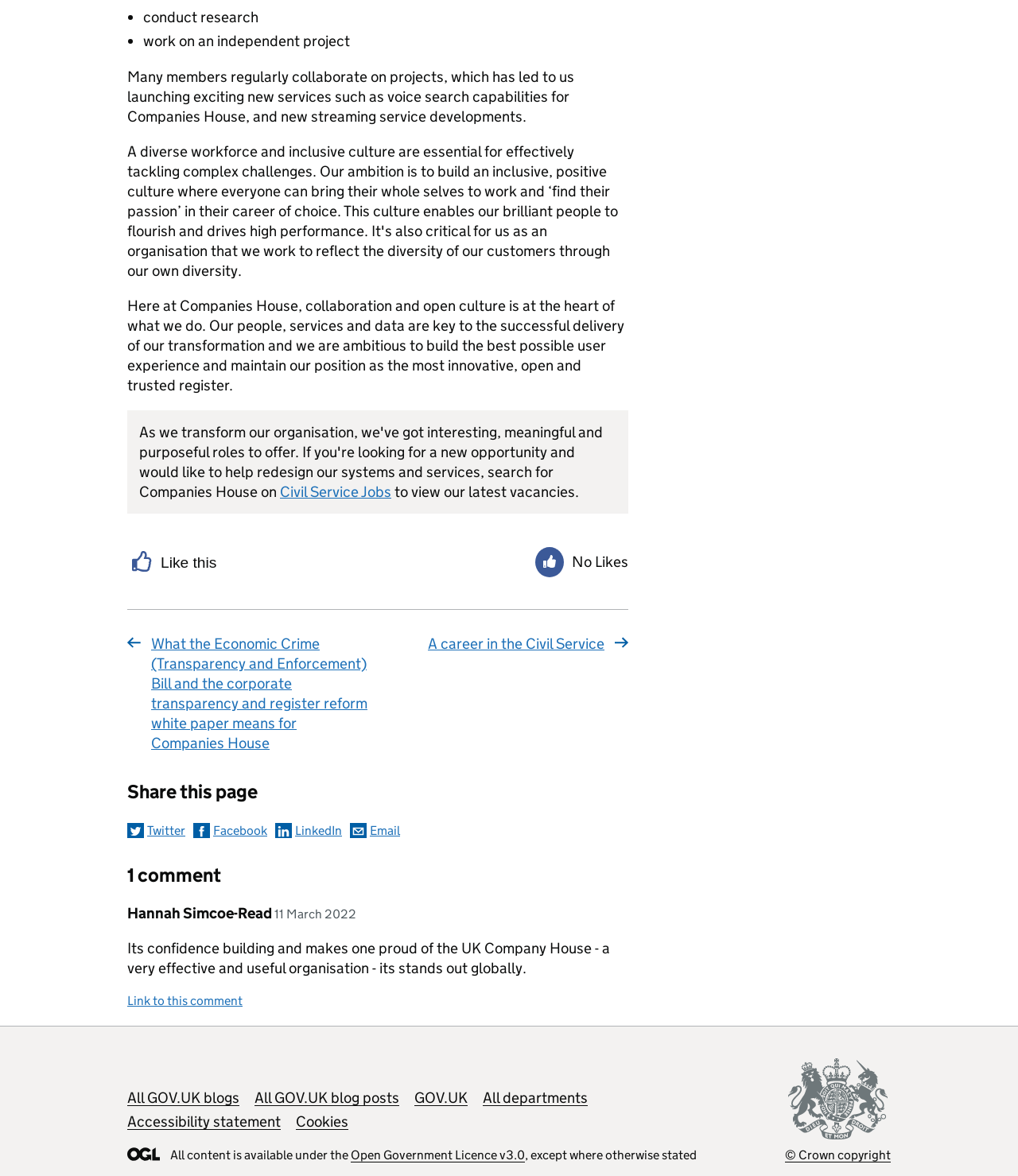Please pinpoint the bounding box coordinates for the region I should click to adhere to this instruction: "Read the comment by Hannah Simcoe-Read".

[0.125, 0.769, 0.267, 0.784]